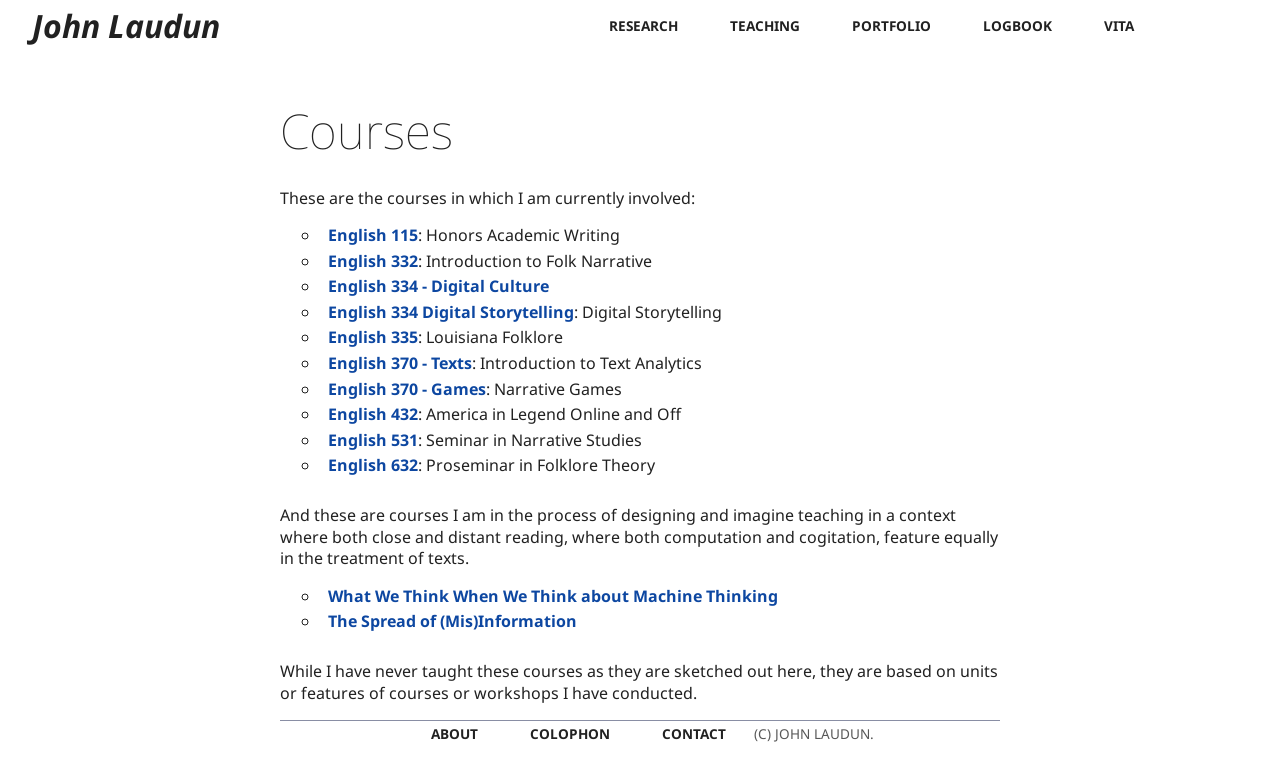Please give the bounding box coordinates of the area that should be clicked to fulfill the following instruction: "Go to the 'ABOUT' page". The coordinates should be in the format of four float numbers from 0 to 1, i.e., [left, top, right, bottom].

[0.324, 0.949, 0.386, 0.982]